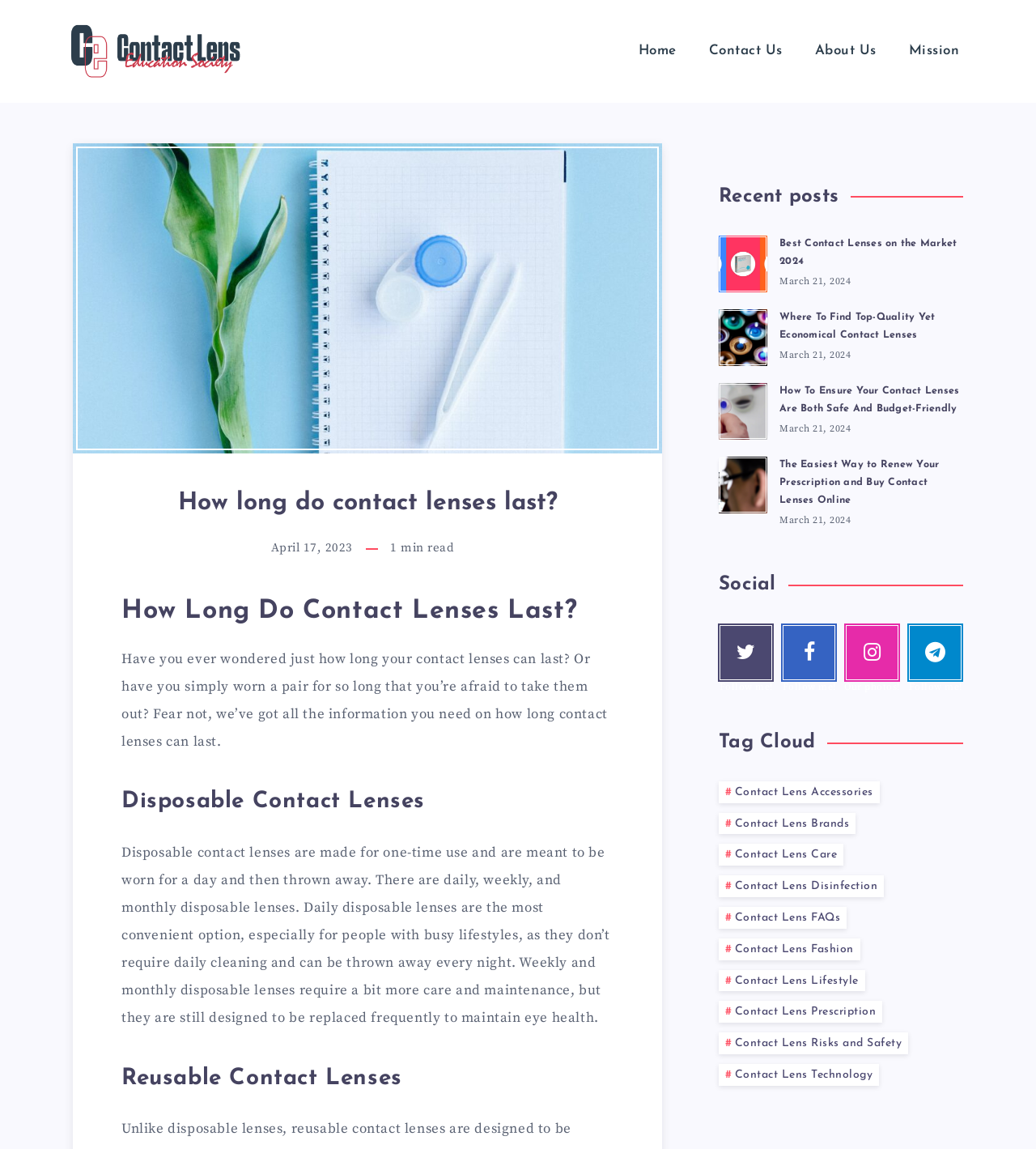Determine the bounding box coordinates of the clickable element to complete this instruction: "View the 'Contact Lens Care' tag". Provide the coordinates in the format of four float numbers between 0 and 1, [left, top, right, bottom].

[0.694, 0.765, 0.814, 0.784]